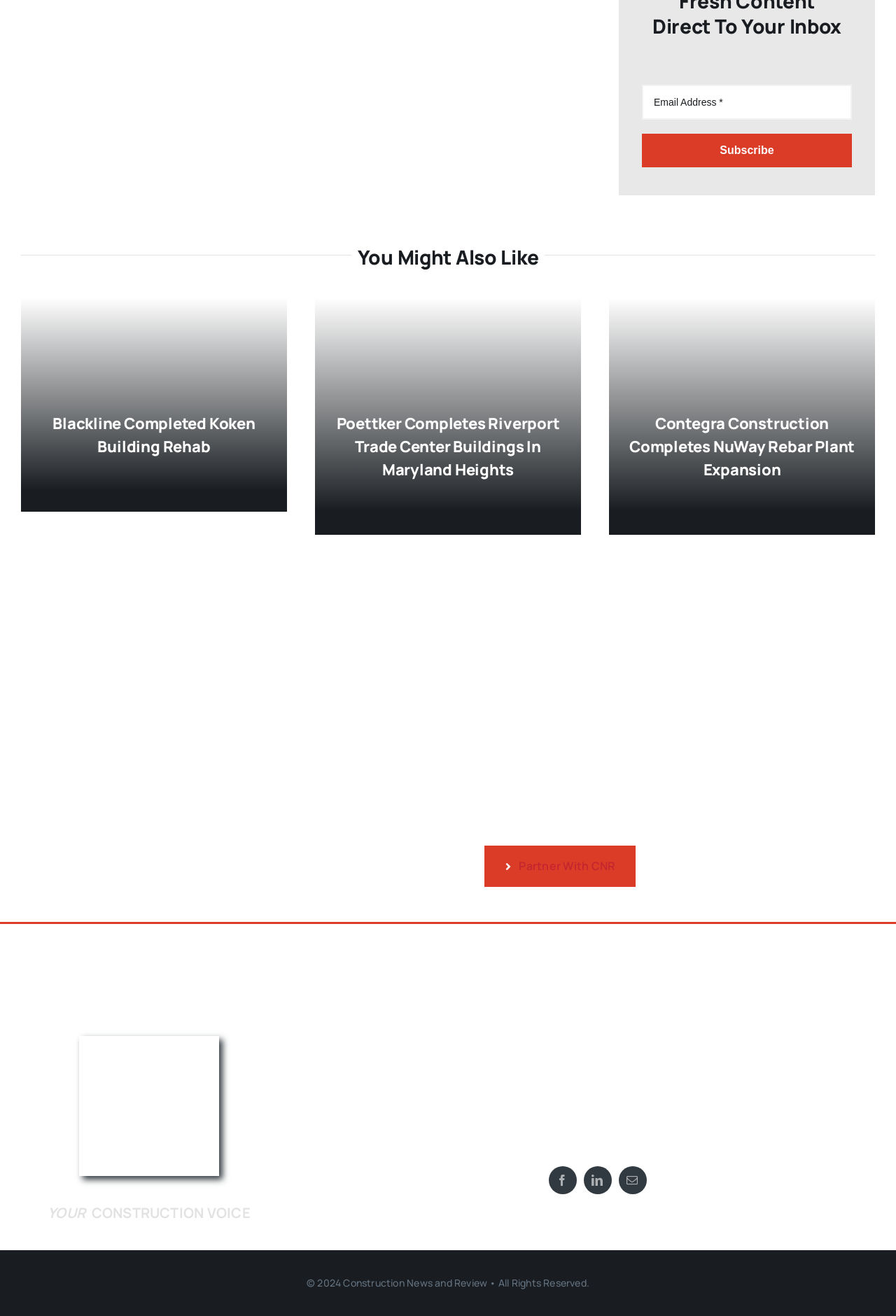Locate the bounding box coordinates of the clickable region to complete the following instruction: "Go to Home page."

[0.484, 0.833, 0.52, 0.86]